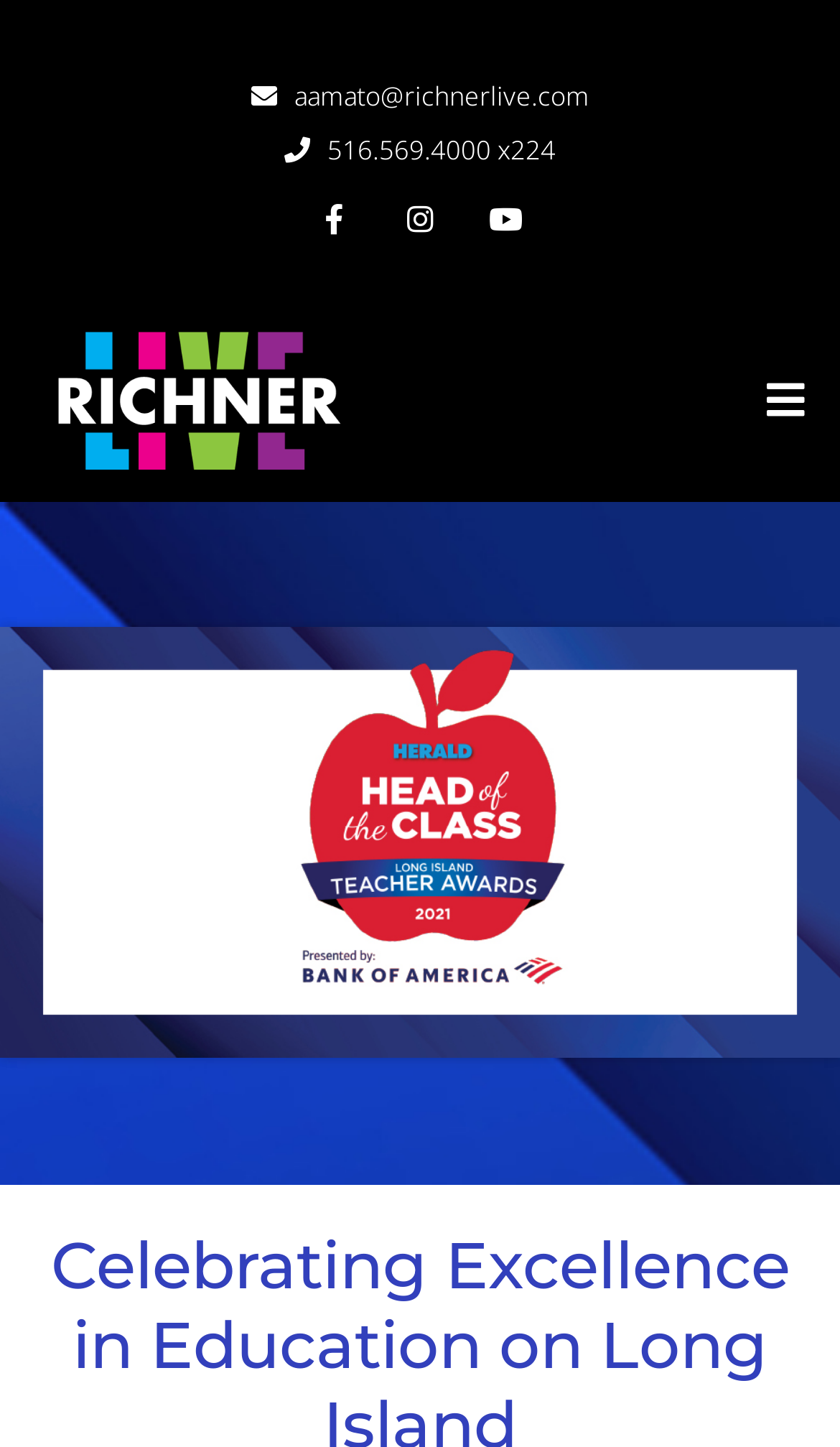Using the webpage screenshot and the element description title="Follow on Instagram", determine the bounding box coordinates. Specify the coordinates in the format (top-left x, top-left y, bottom-right x, bottom-right y) with values ranging from 0 to 1.

[0.449, 0.122, 0.551, 0.182]